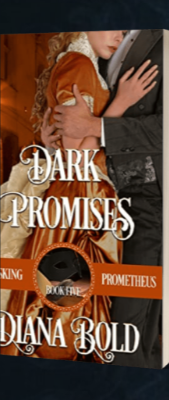Who is the author of the book? From the image, respond with a single word or brief phrase.

Diana Bold